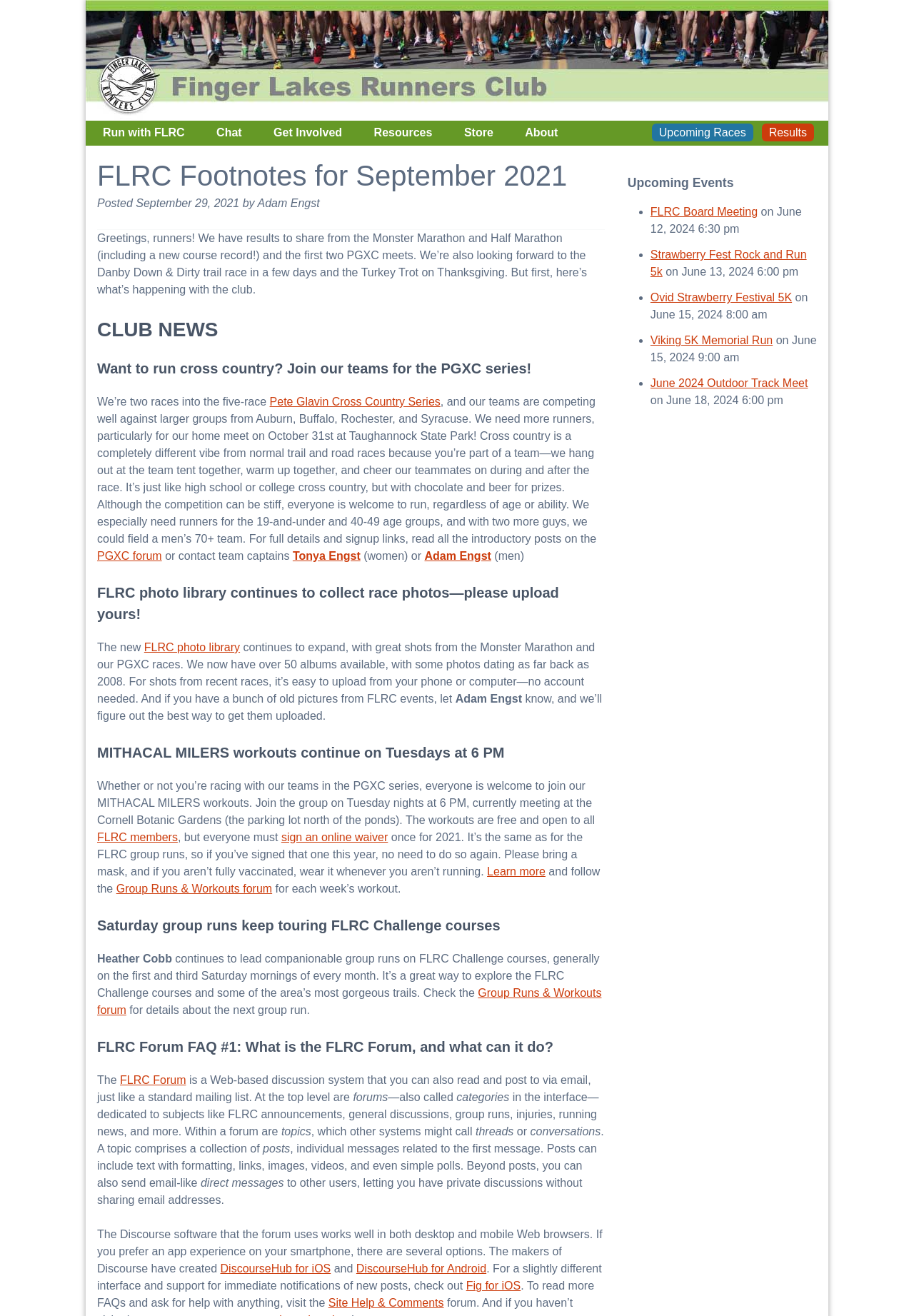Identify the bounding box coordinates of the section that should be clicked to achieve the task described: "Check the 'Results' page".

[0.833, 0.094, 0.891, 0.108]